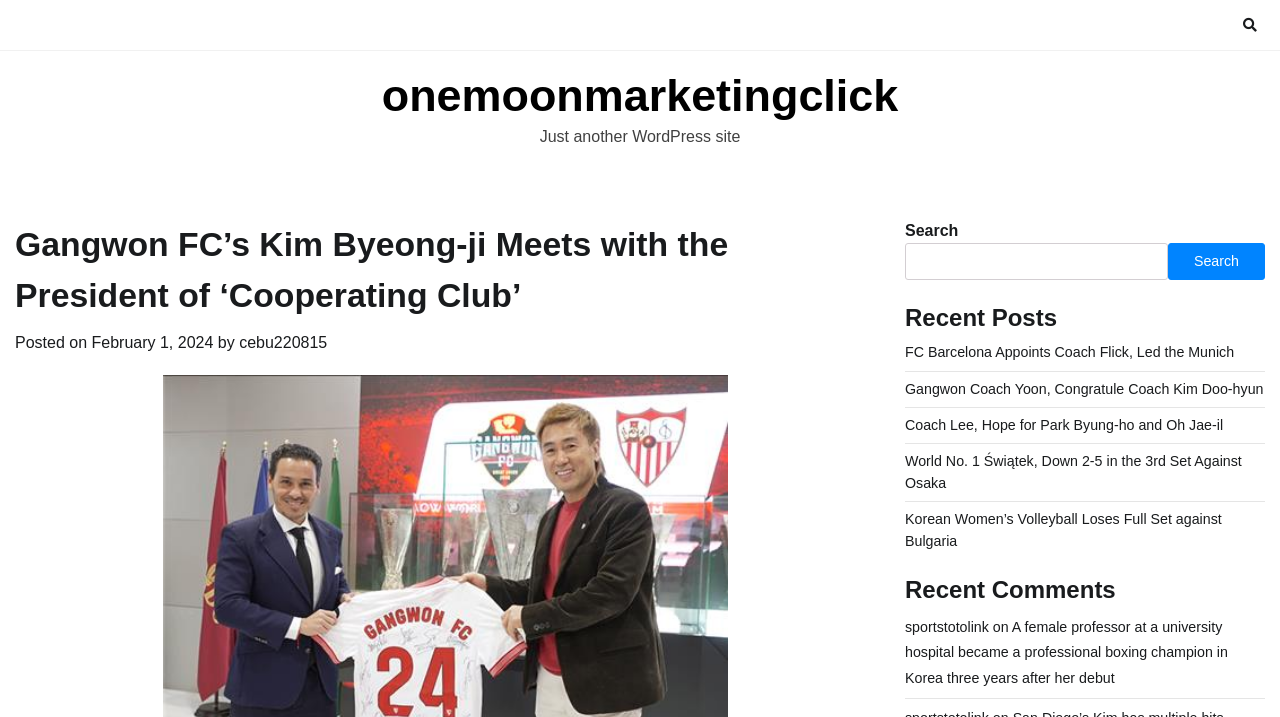Please find the bounding box coordinates of the clickable region needed to complete the following instruction: "Click on the link to onemoonmarketingclick". The bounding box coordinates must consist of four float numbers between 0 and 1, i.e., [left, top, right, bottom].

[0.298, 0.098, 0.702, 0.169]